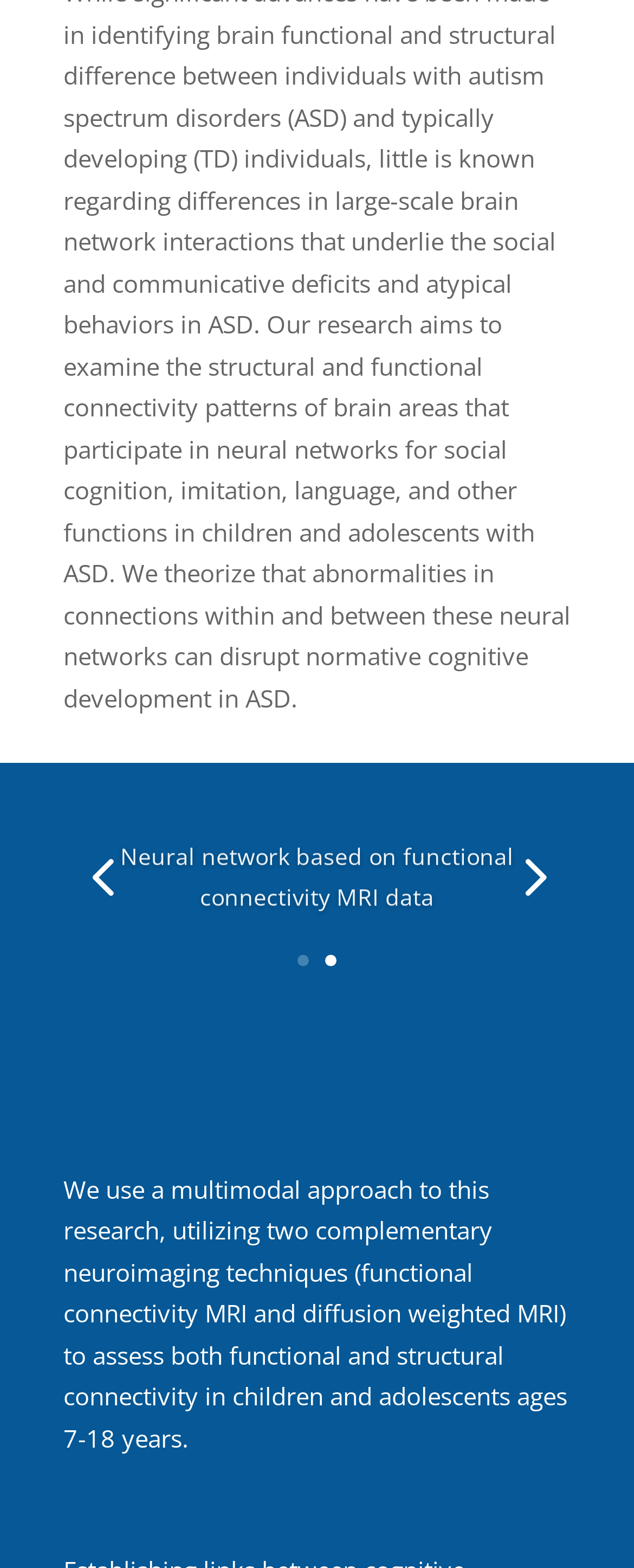Extract the bounding box coordinates of the UI element described by: "2". The coordinates should include four float numbers ranging from 0 to 1, e.g., [left, top, right, bottom].

[0.513, 0.609, 0.531, 0.616]